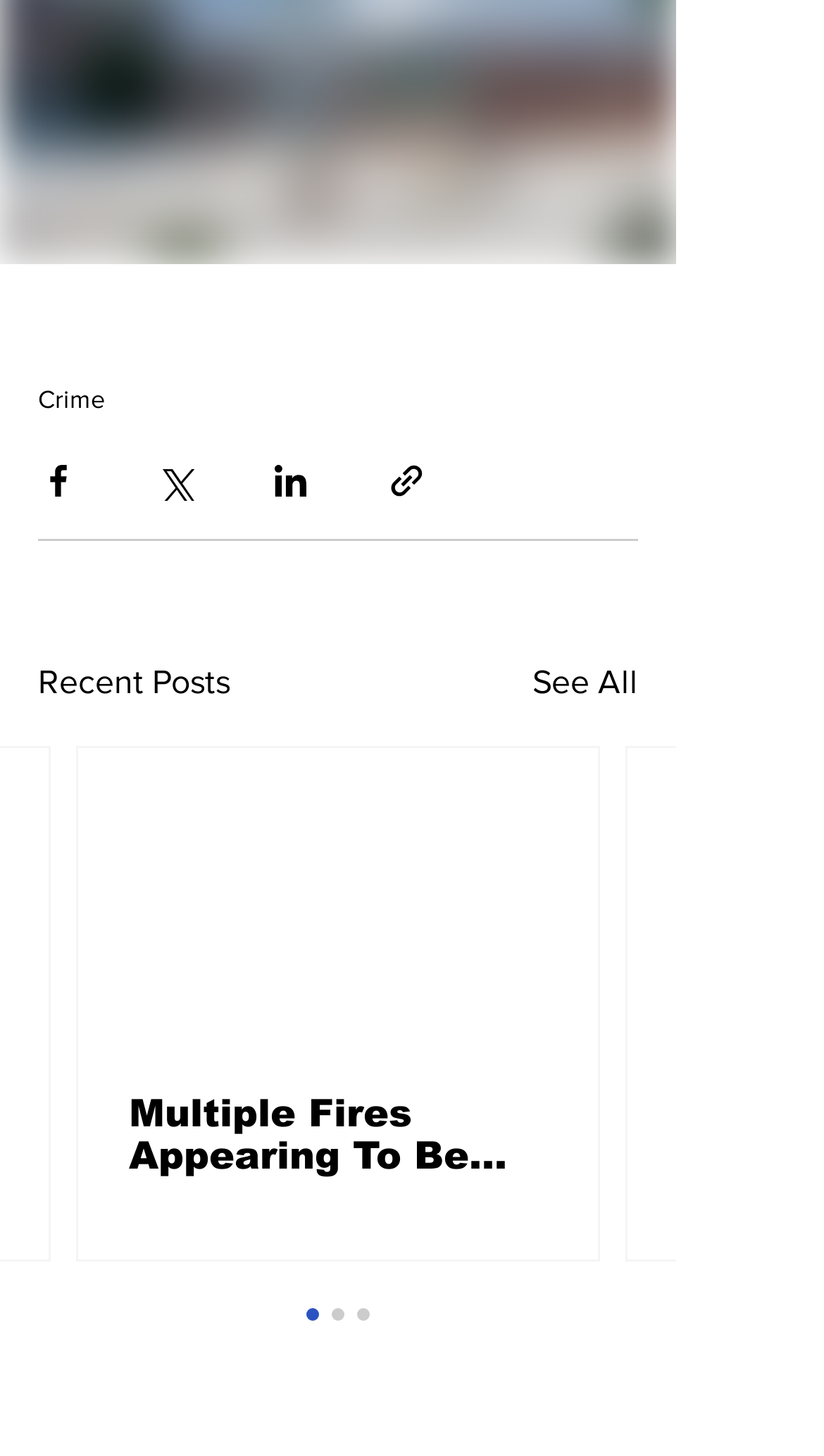Please identify the bounding box coordinates of the region to click in order to complete the task: "Click on the 'Multiple Fires Appearing To Be Arson Under Investigation In Downtown Manchester' link". The coordinates must be four float numbers between 0 and 1, specified as [left, top, right, bottom].

[0.156, 0.75, 0.664, 0.808]